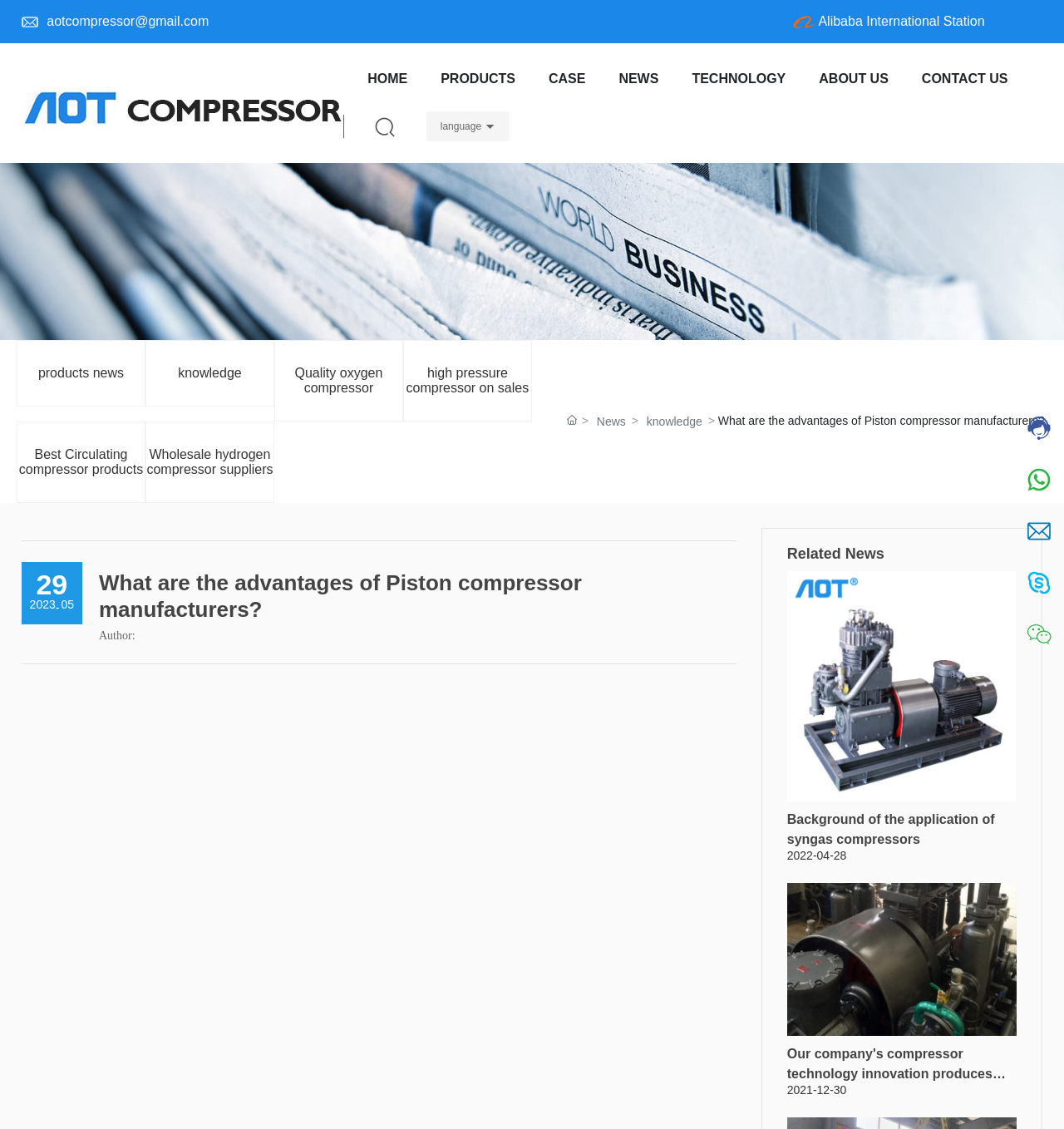Extract the primary header of the webpage and generate its text.

What are the advantages of Piston compressor manufacturers?